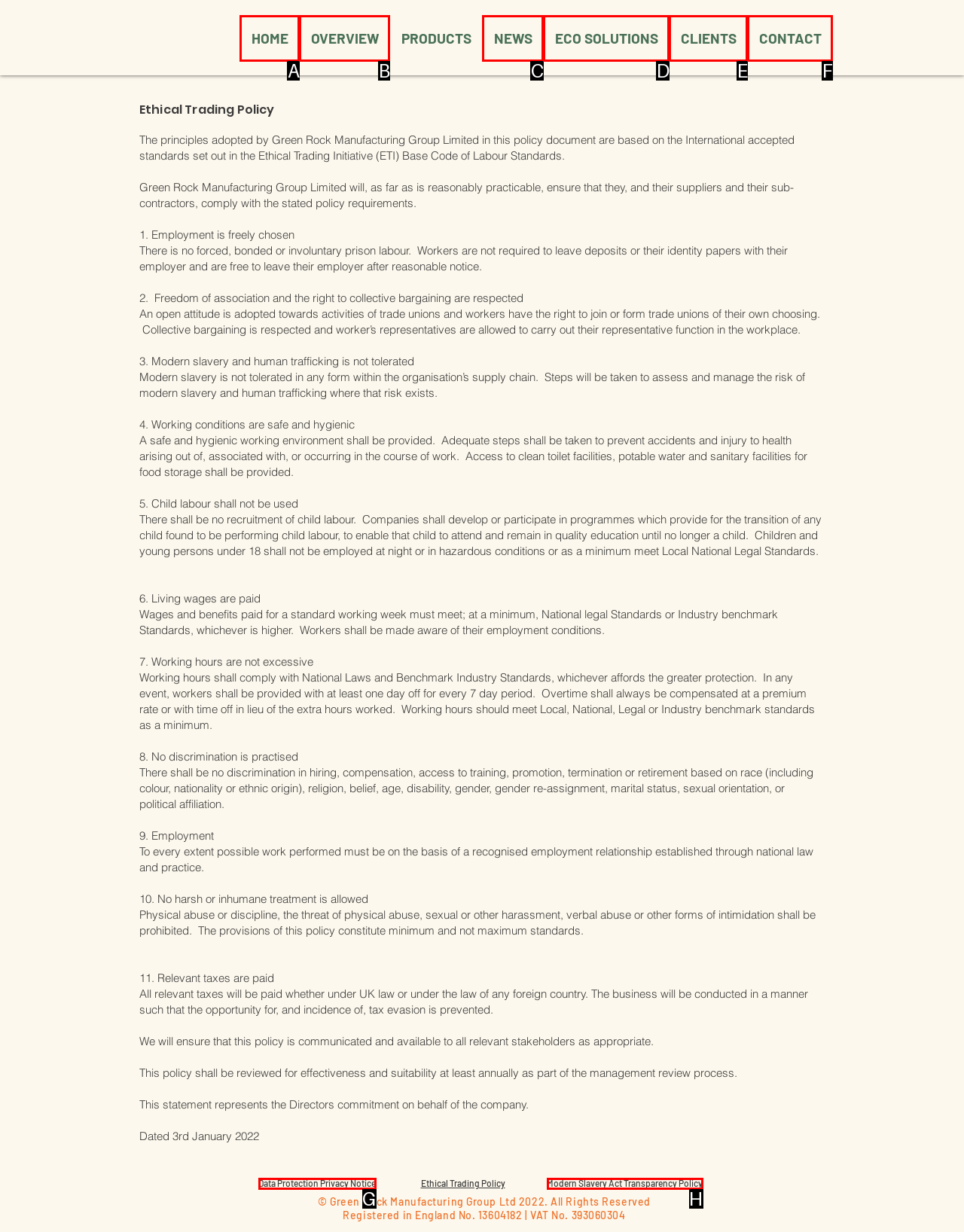Given the description: Modern Slavery Act Transparency Policy, identify the corresponding option. Answer with the letter of the appropriate option directly.

H